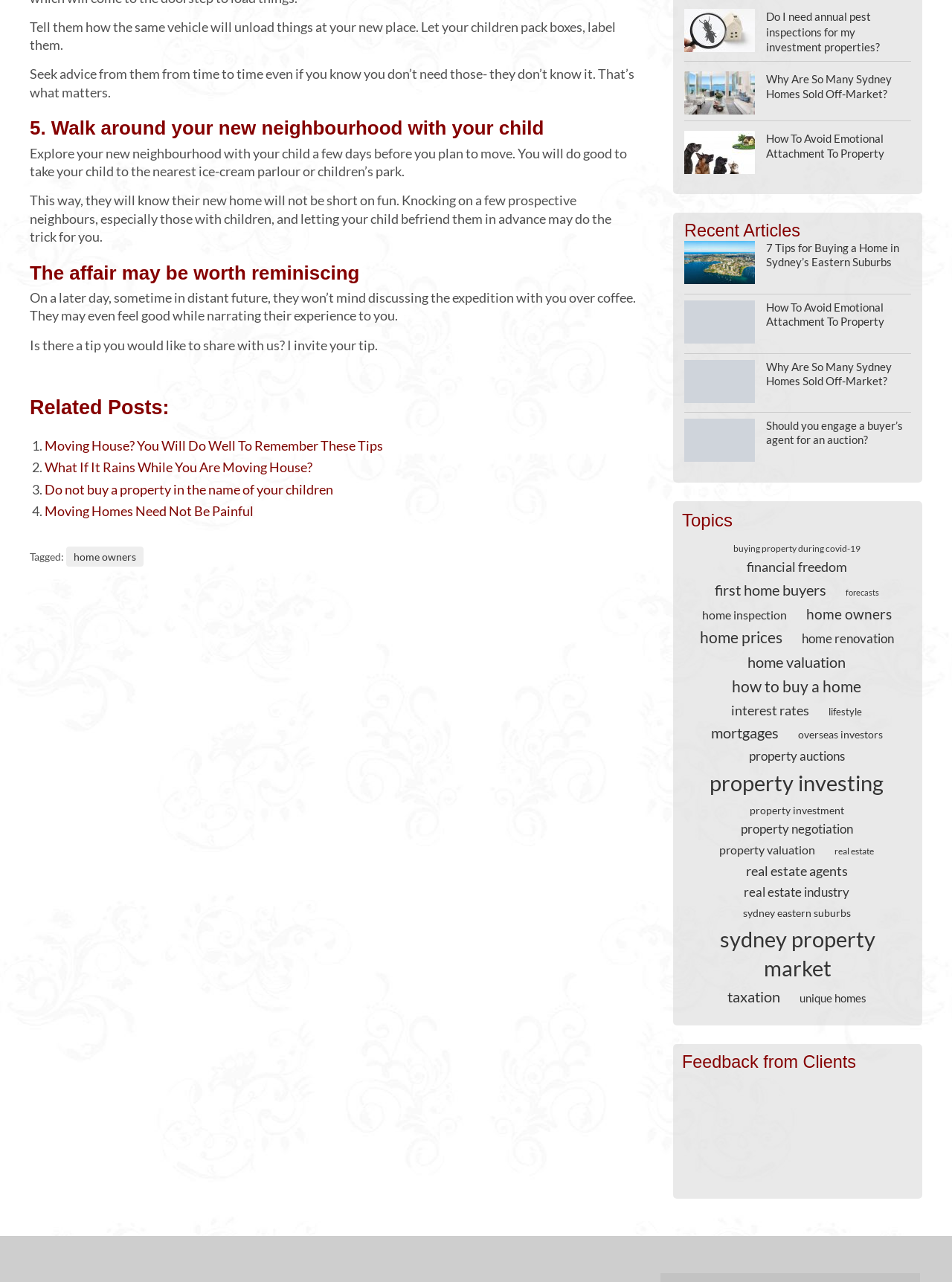Please specify the bounding box coordinates of the clickable region necessary for completing the following instruction: "Explore the topic 'property investing'". The coordinates must consist of four float numbers between 0 and 1, i.e., [left, top, right, bottom].

[0.738, 0.6, 0.936, 0.621]